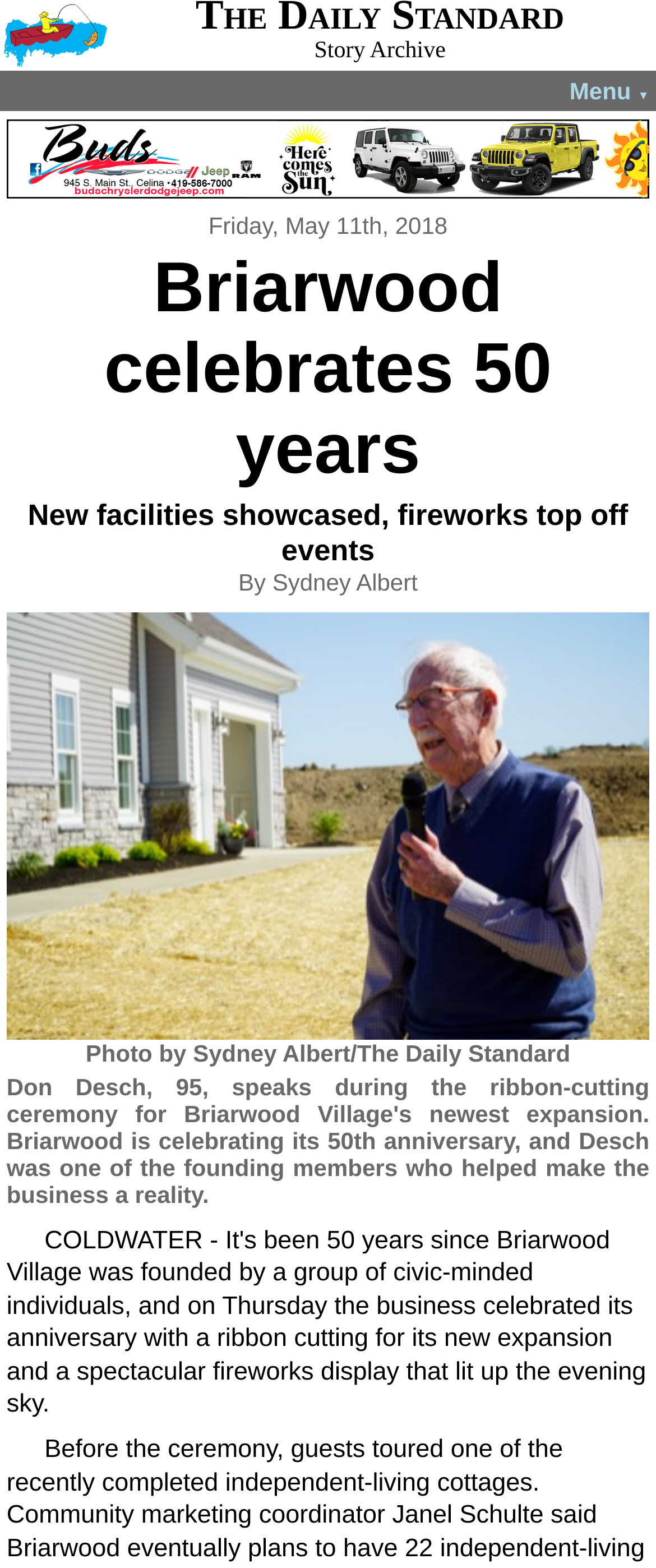Who is the author of the article?
Give a detailed explanation using the information visible in the image.

I found the answer by looking at the StaticText element that says 'By Sydney Albert'. This indicates that Sydney Albert is the author of the article.